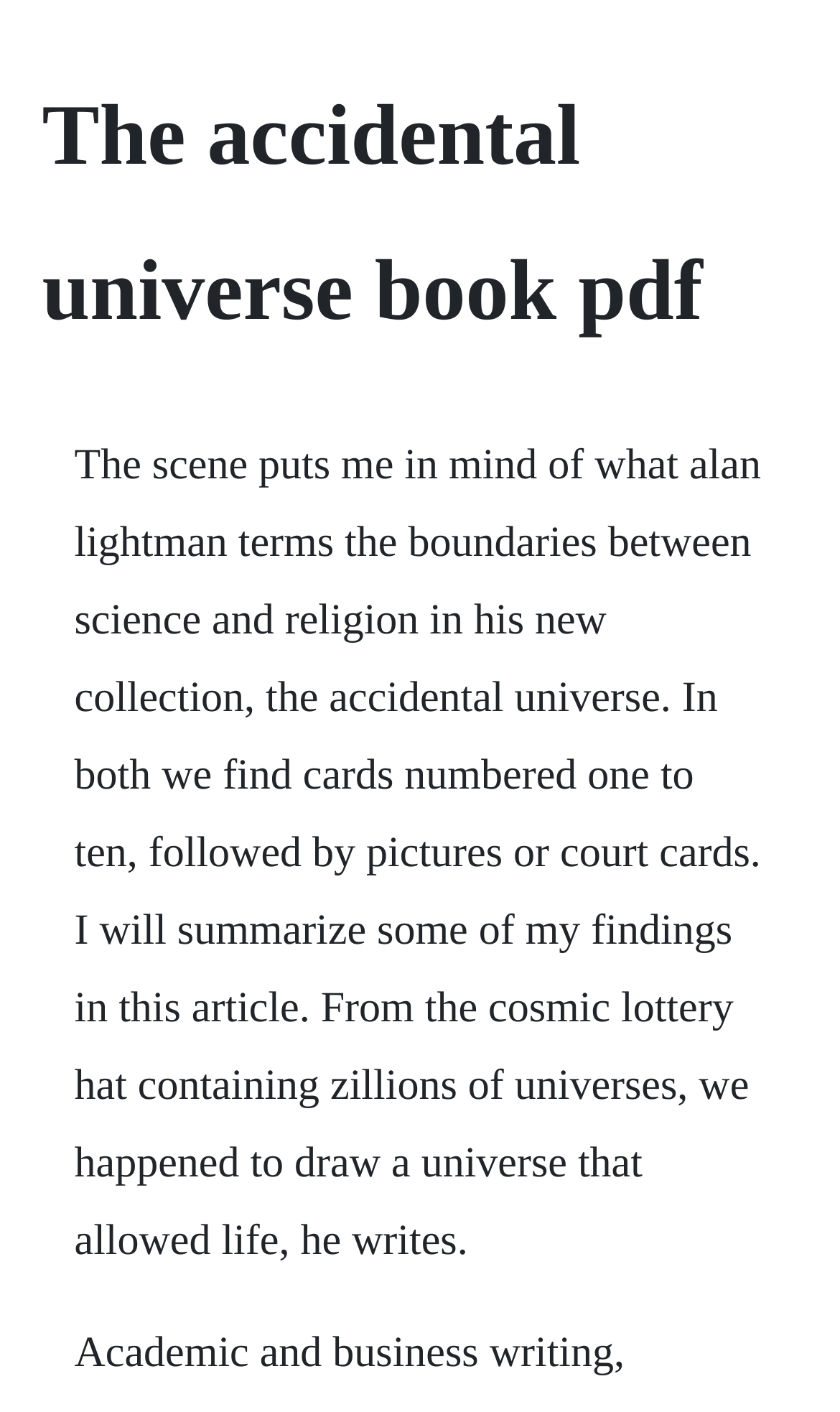Locate the primary heading on the webpage and return its text.

The accidental universe book pdf